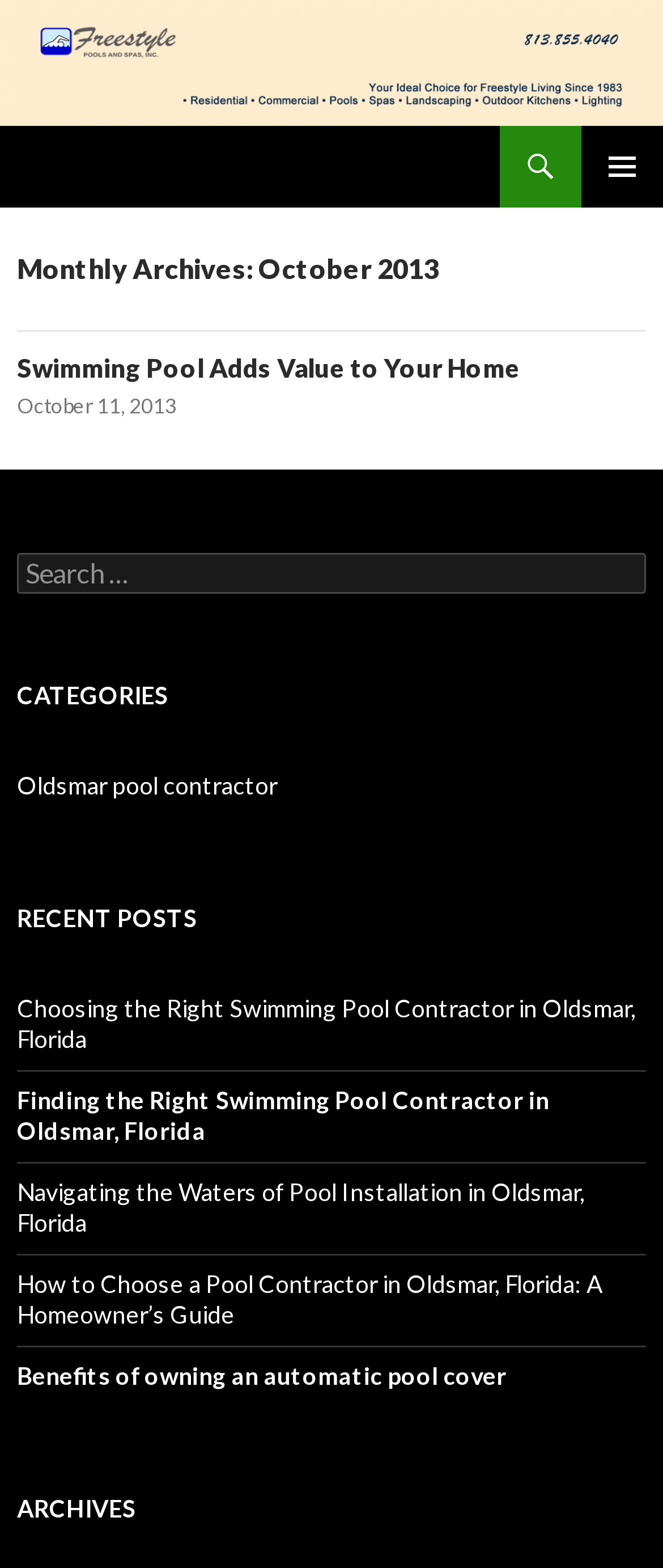Identify the bounding box coordinates for the UI element mentioned here: "Primary Menu". Provide the coordinates as four float values between 0 and 1, i.e., [left, top, right, bottom].

[0.877, 0.08, 1.0, 0.132]